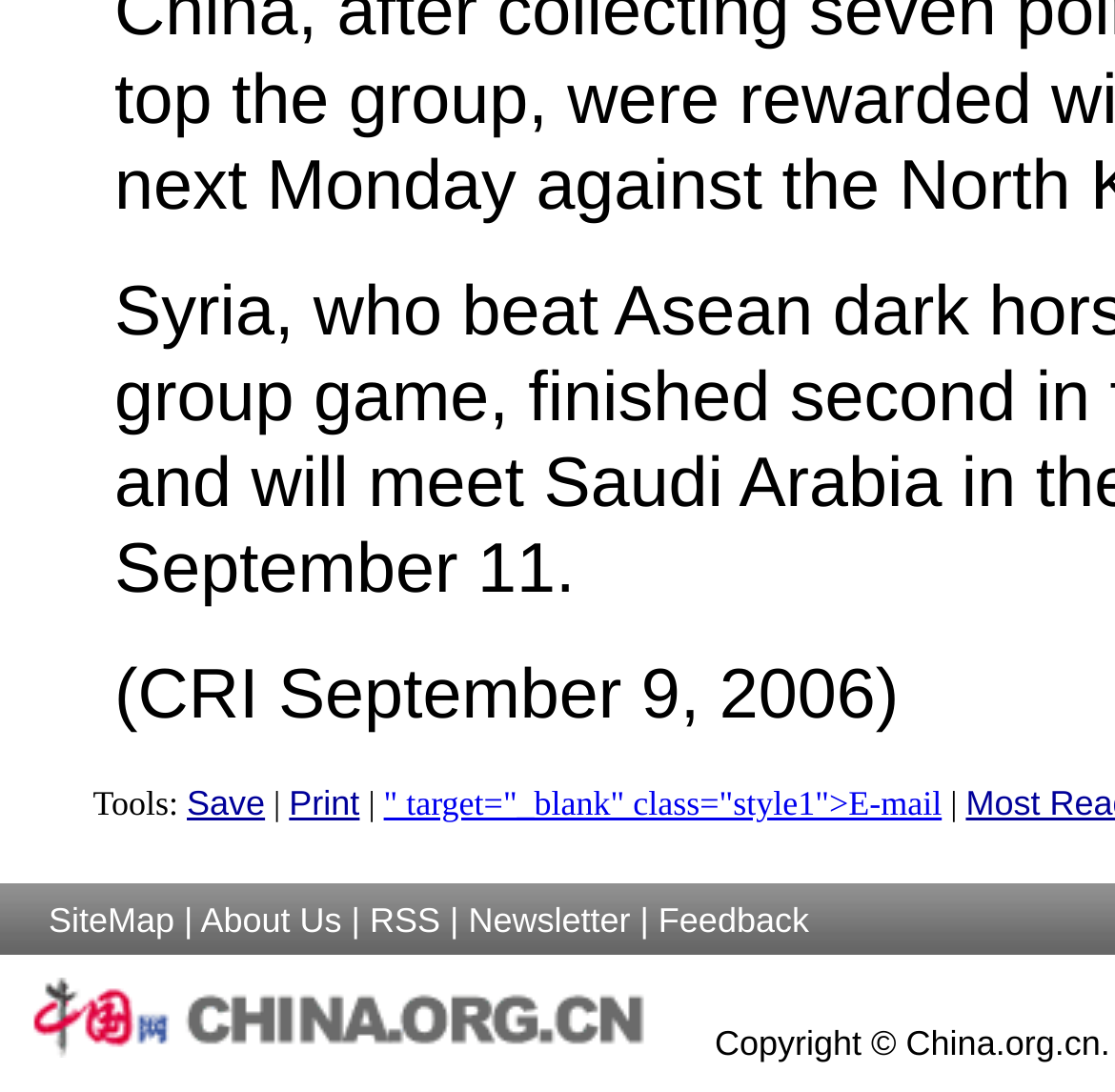How many links are there at the bottom of the page?
Look at the image and construct a detailed response to the question.

There are 5 links at the bottom of the page, which are 'SiteMap', 'About Us', 'RSS', 'Newsletter', and 'Feedback'. These links are located at the bottom of the page with y-coordinates ranging from 0.823 to 0.86.